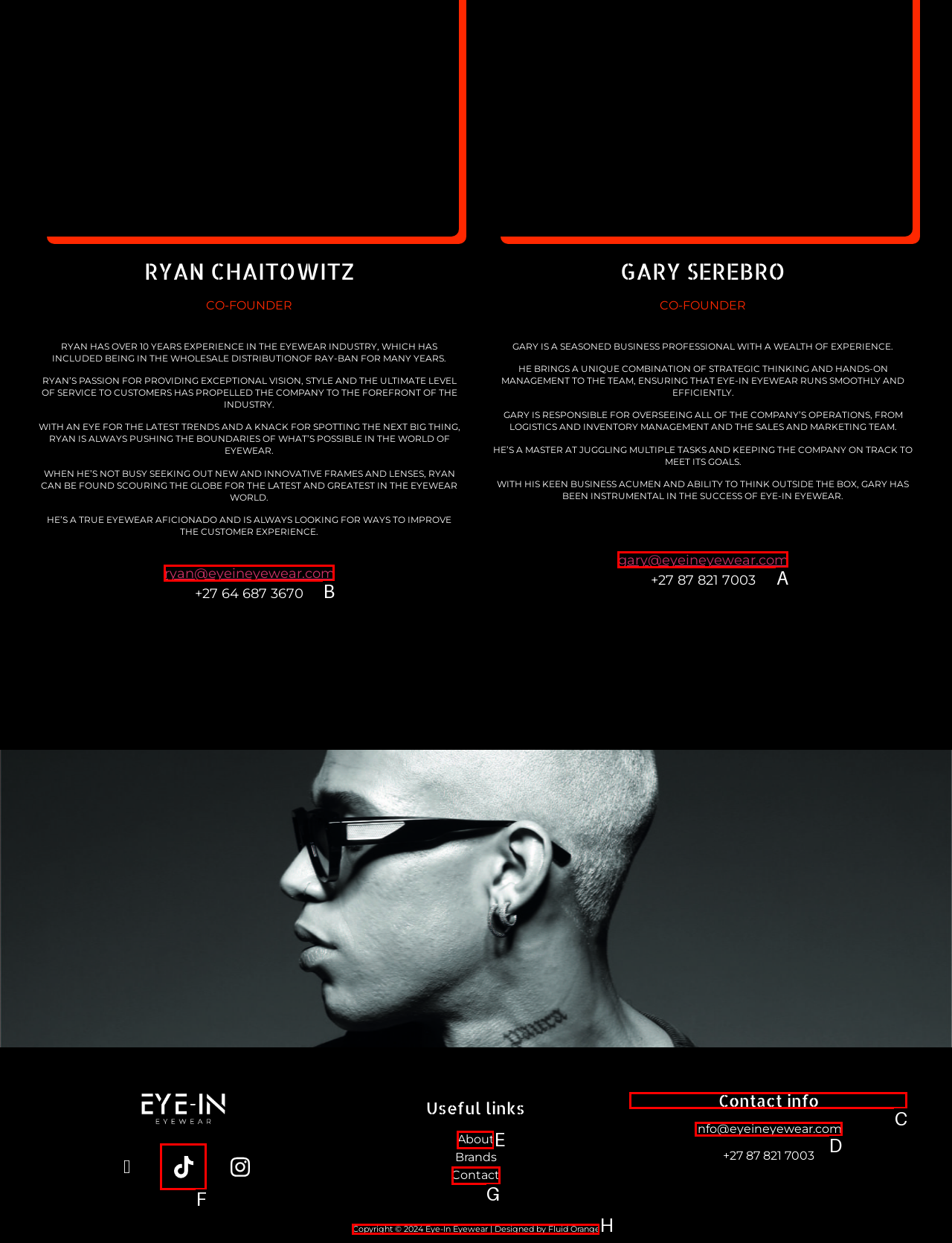Select the proper UI element to click in order to perform the following task: Check Contact info. Indicate your choice with the letter of the appropriate option.

C